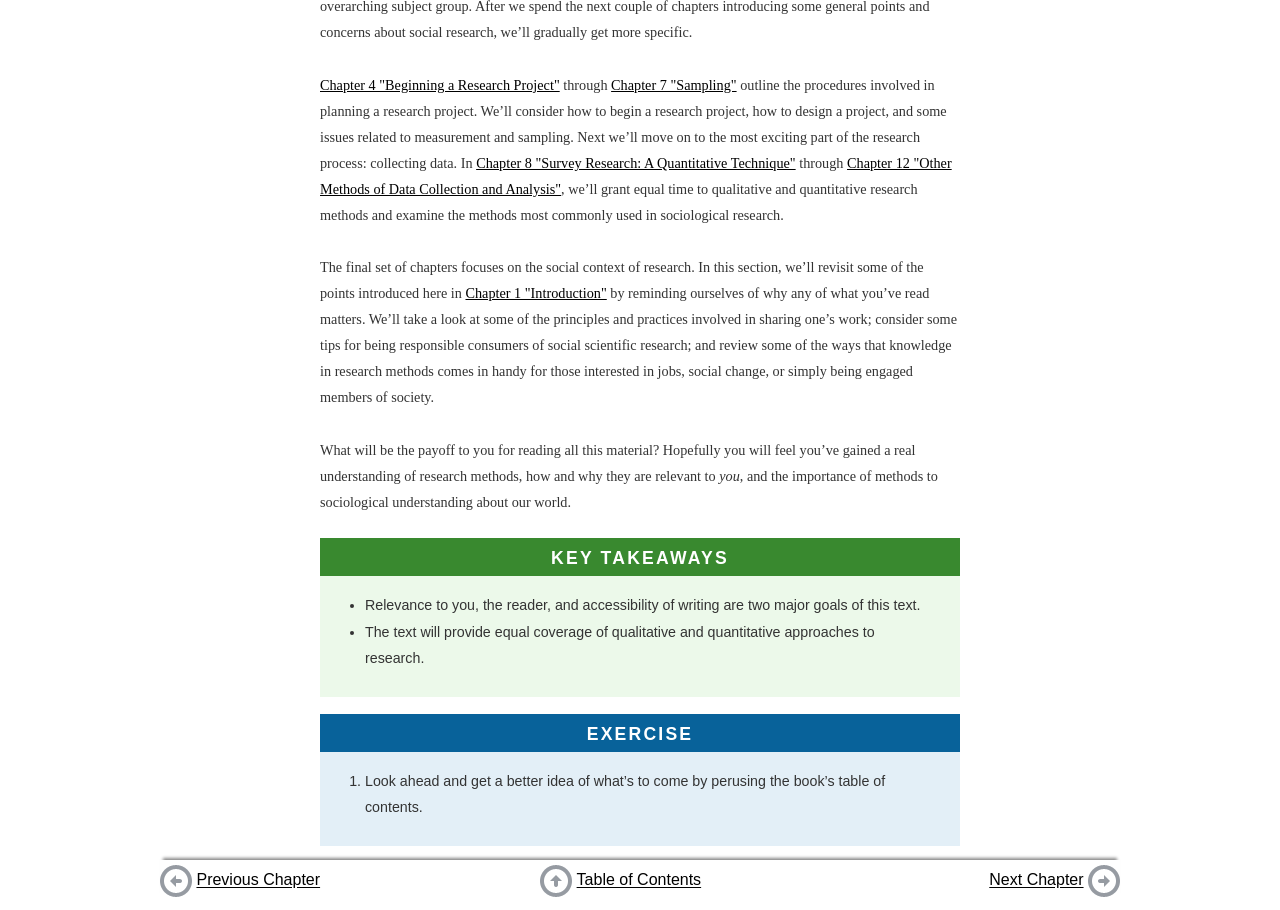Please analyze the image and provide a thorough answer to the question:
What is the relationship between chapters 4 and 7?

Based on the links provided, it appears that Chapter 4 is 'Beginning a Research Project' and Chapter 7 is 'Sampling', suggesting that they are consecutive chapters in the book and may be related in terms of their content.